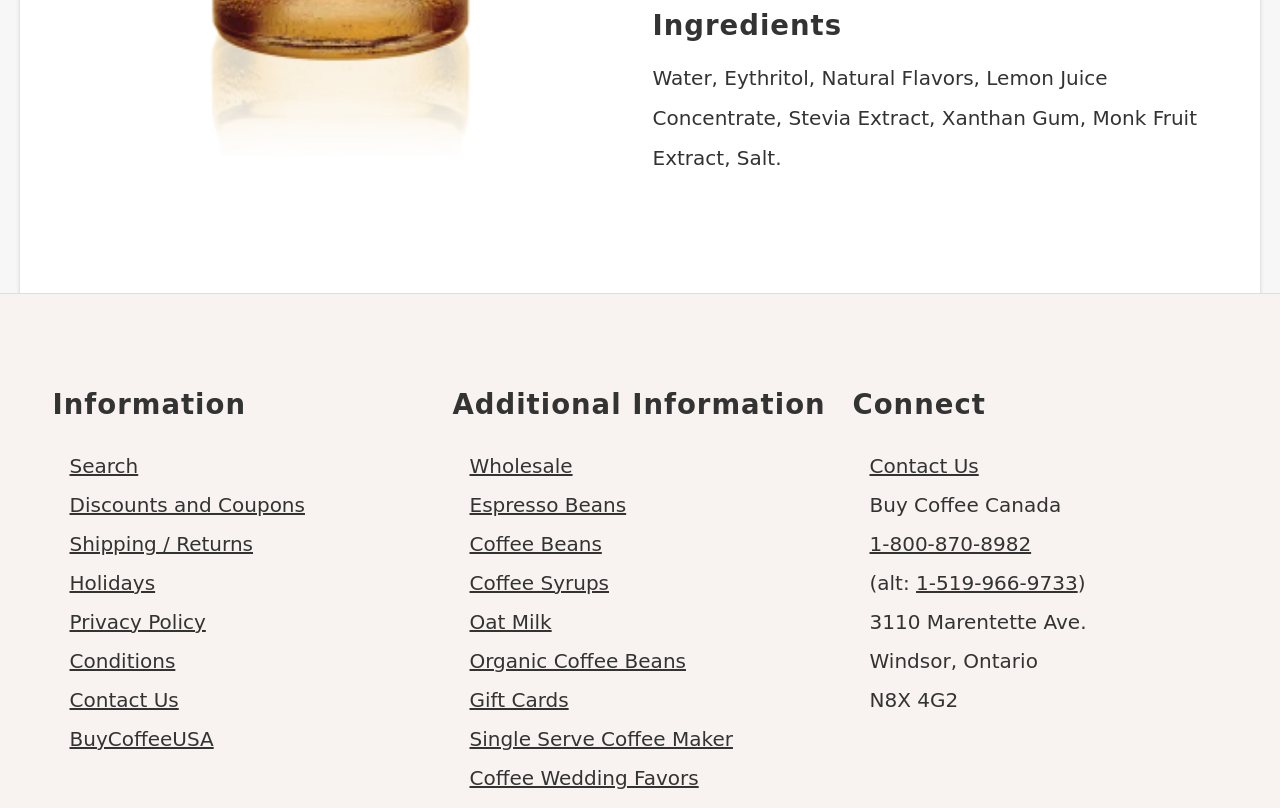Using the provided element description, identify the bounding box coordinates as (top-left x, top-left y, bottom-right x, bottom-right y). Ensure all values are between 0 and 1. Description: Single Serve Coffee Maker

[0.367, 0.9, 0.573, 0.929]